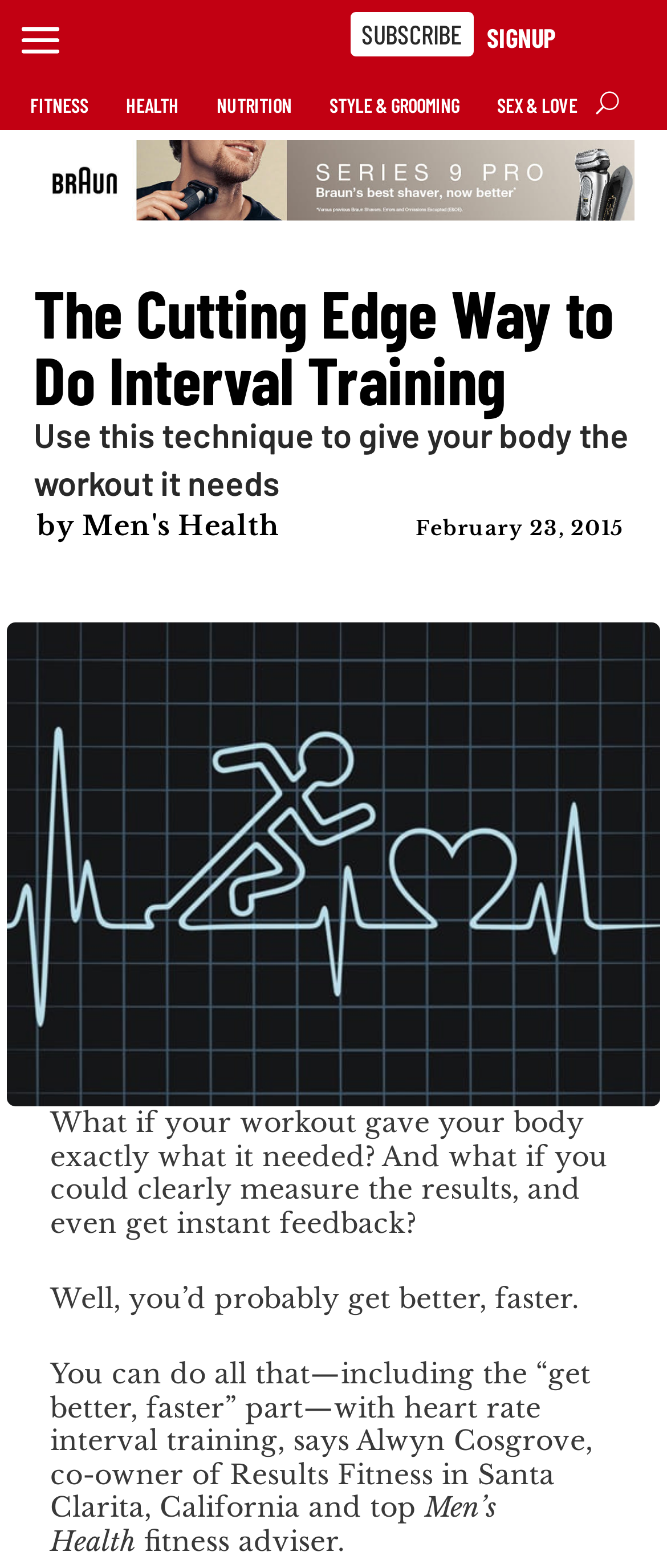Answer this question in one word or a short phrase: What is the date of the article?

February 23, 2015